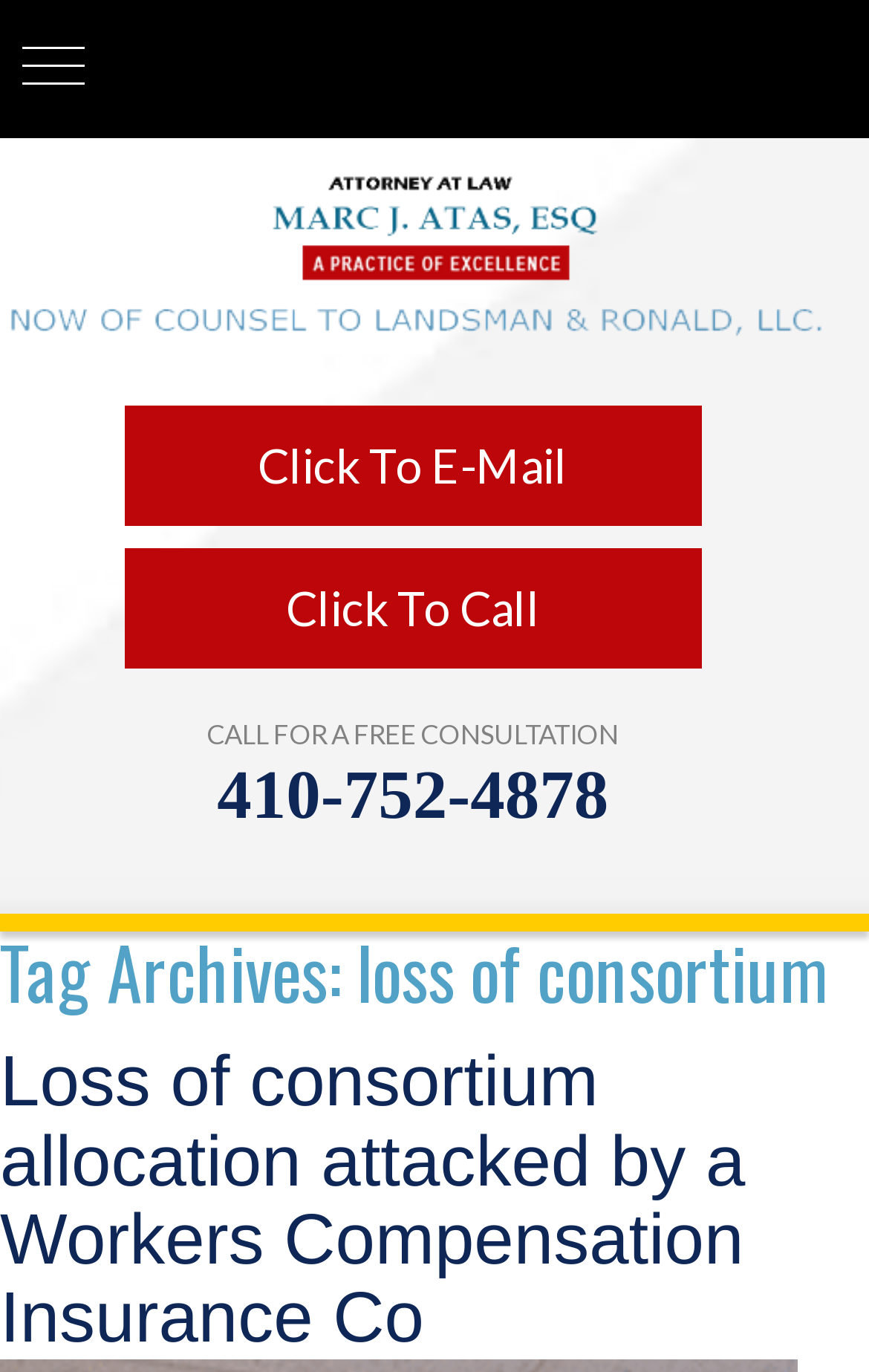Identify and extract the heading text of the webpage.

Tag Archives: loss of consortium